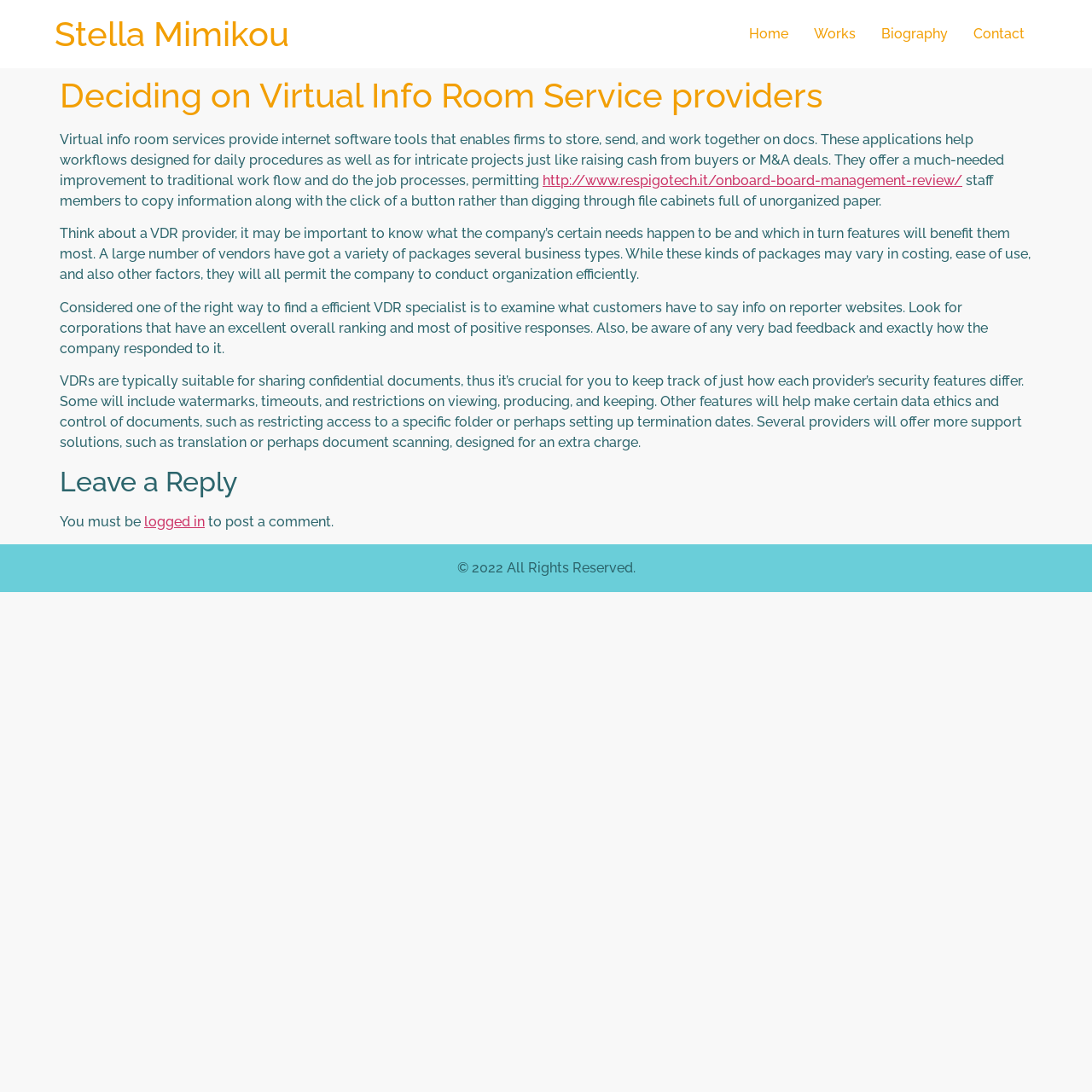Using the description "Contact", predict the bounding box of the relevant HTML element.

[0.88, 0.016, 0.95, 0.047]